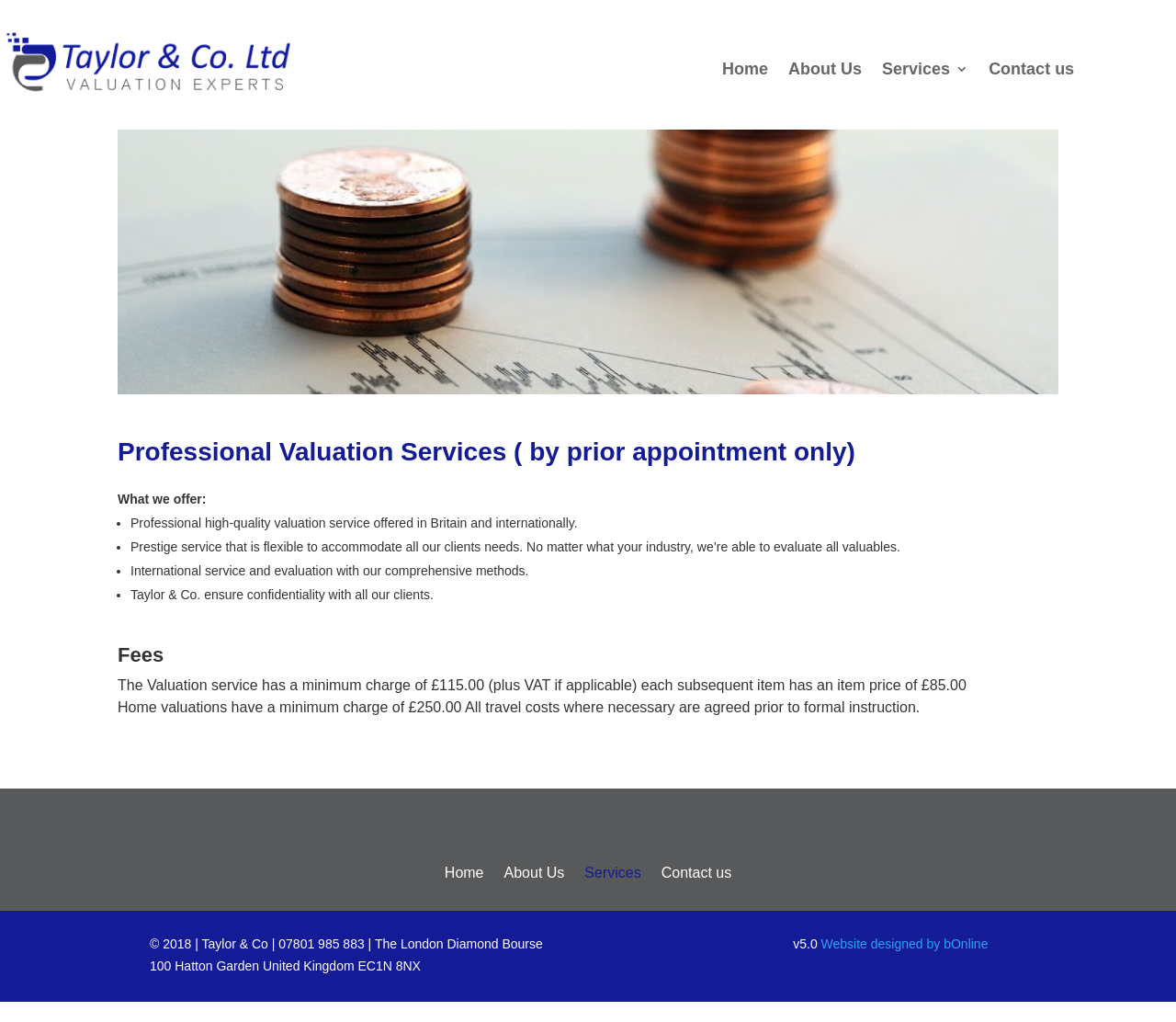Locate the bounding box coordinates of the area you need to click to fulfill this instruction: 'Click the Services link'. The coordinates must be in the form of four float numbers ranging from 0 to 1: [left, top, right, bottom].

[0.75, 0.061, 0.824, 0.081]